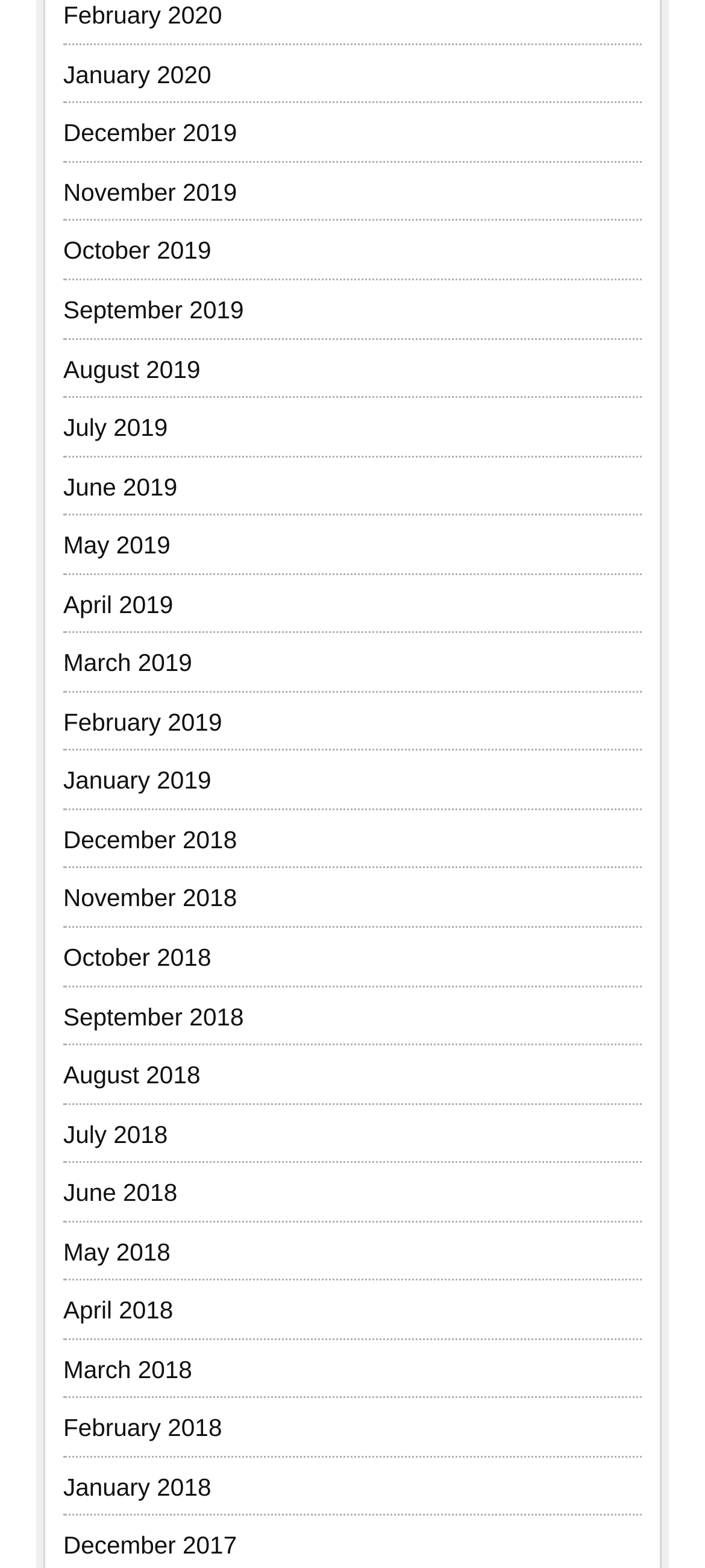Refer to the screenshot and answer the following question in detail:
How many months are listed in 2019?

I counted the number of links with '2019' in their text and found that there are 12 months listed in 2019, from January 2019 to December 2019.